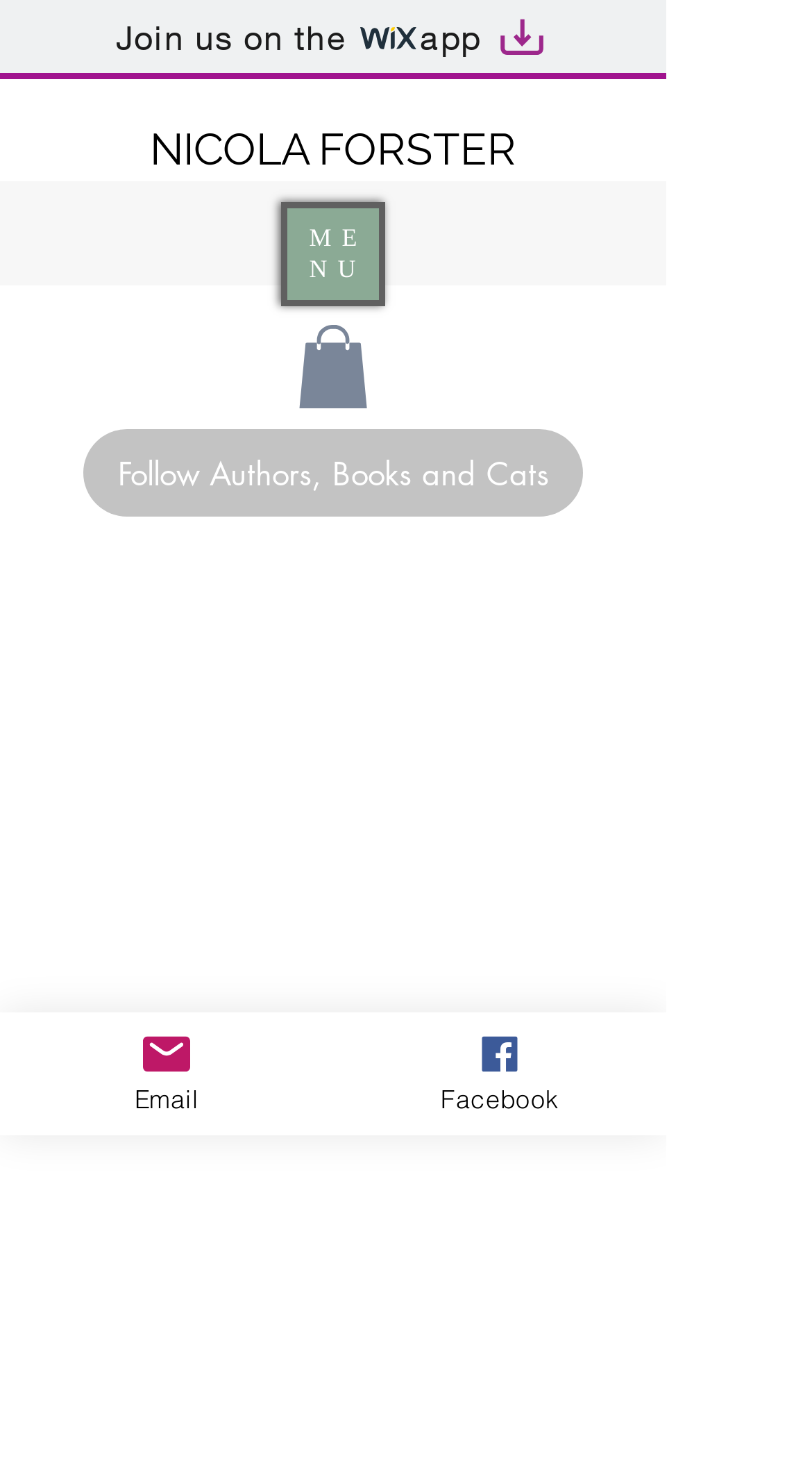Give a detailed account of the webpage, highlighting key information.

The webpage is about Nicola Forster, with a prominent heading displaying the name "NICOLA FORSTER" at the top center of the page. Below the heading, there is a link with the same text, allowing users to click on it.

On the top left, there is a link to "Join us on the wix app Artboard 1", accompanied by two small images, one of the Wix logo and another of Artboard 1. 

To the right of the heading, there is a button to "Open navigation menu", which has a popup dialog. The button is labeled with the text "ME" and "NU" written in two lines.

Below the navigation button, there is a link with no text, accompanied by a small image. Further down, there is a link to "Follow Authors, Books and Cats".

At the bottom of the page, there are two links to "Email" and "Facebook", each accompanied by a small image. The "Email" link is on the left, while the "Facebook" link is on the right.